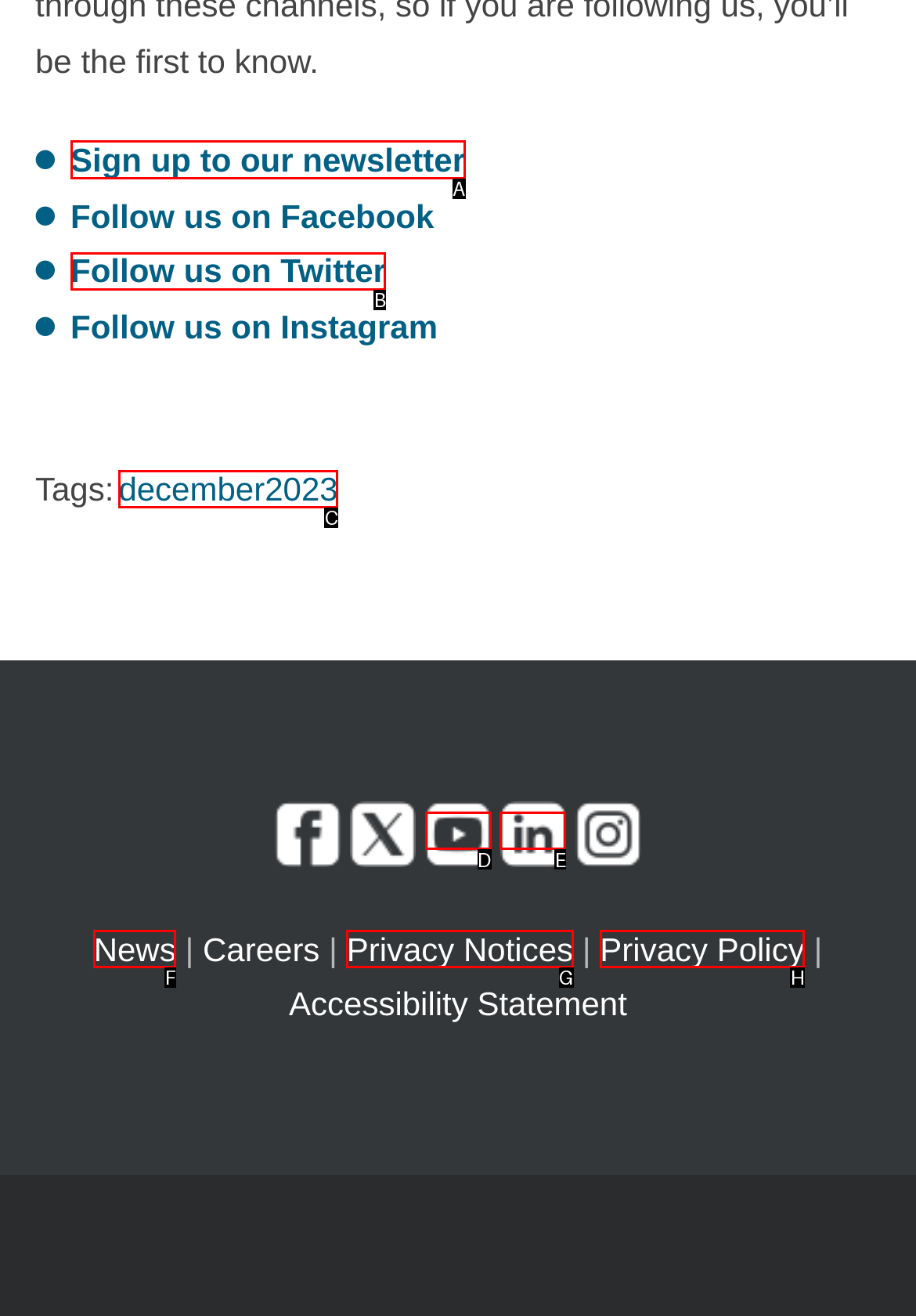Decide which letter you need to select to fulfill the task: Sign up to our newsletter
Answer with the letter that matches the correct option directly.

A